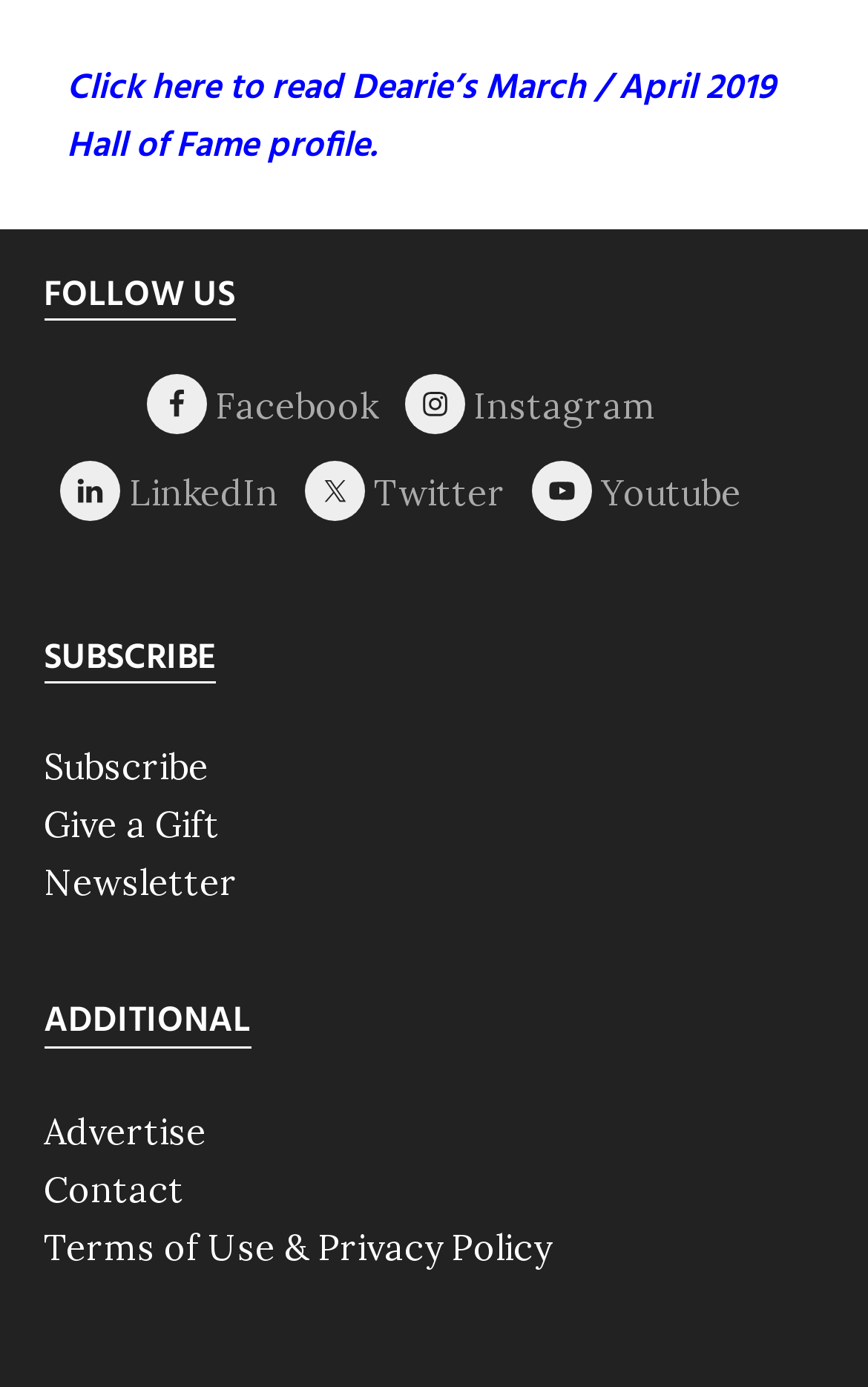Please identify the bounding box coordinates of the element's region that I should click in order to complete the following instruction: "Click to read Dearie’s March / April 2019 Hall of Fame profile". The bounding box coordinates consist of four float numbers between 0 and 1, i.e., [left, top, right, bottom].

[0.077, 0.043, 0.892, 0.127]